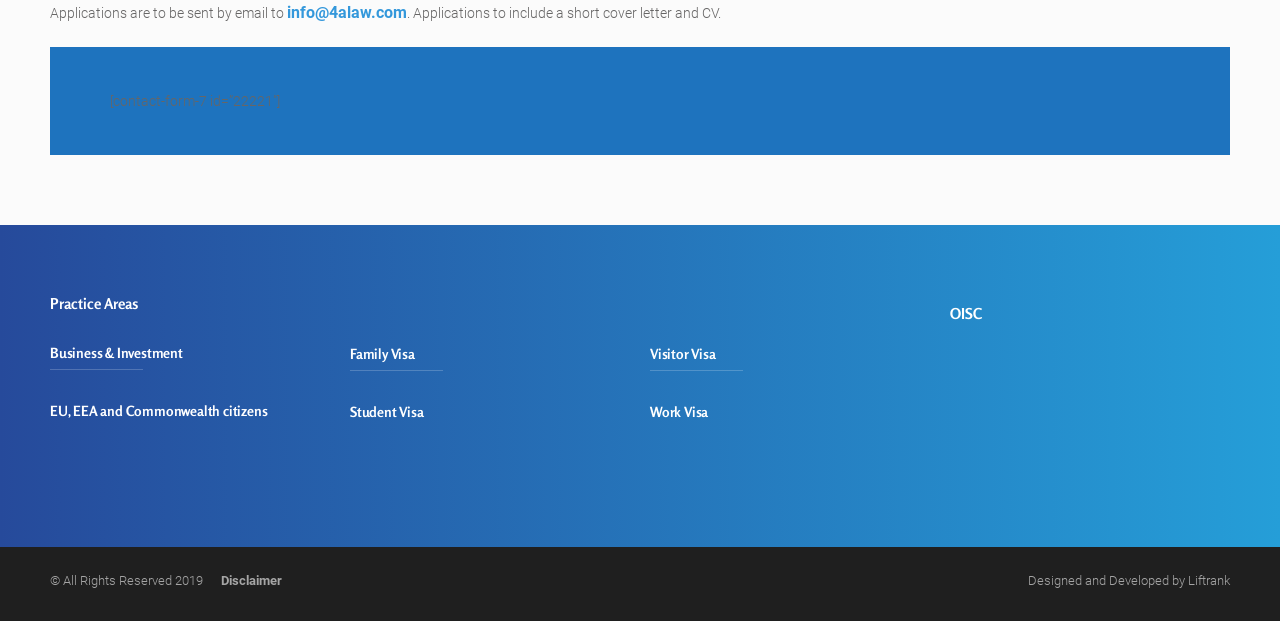Find the bounding box coordinates of the element you need to click on to perform this action: 'learn about Business & Investment Visa'. The coordinates should be represented by four float values between 0 and 1, in the format [left, top, right, bottom].

[0.039, 0.551, 0.258, 0.62]